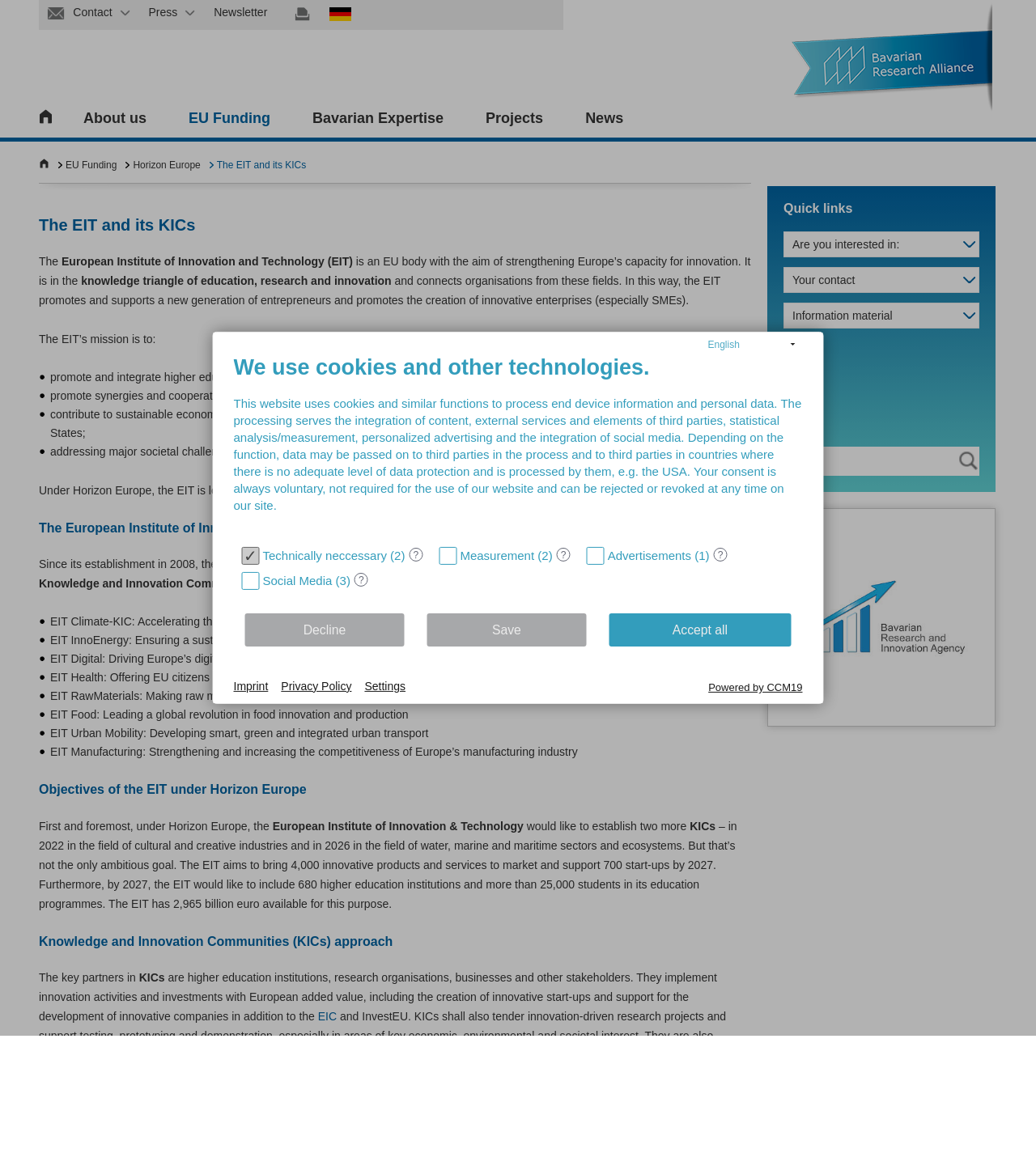Please find the bounding box for the UI component described as follows: "Our Transactions".

None